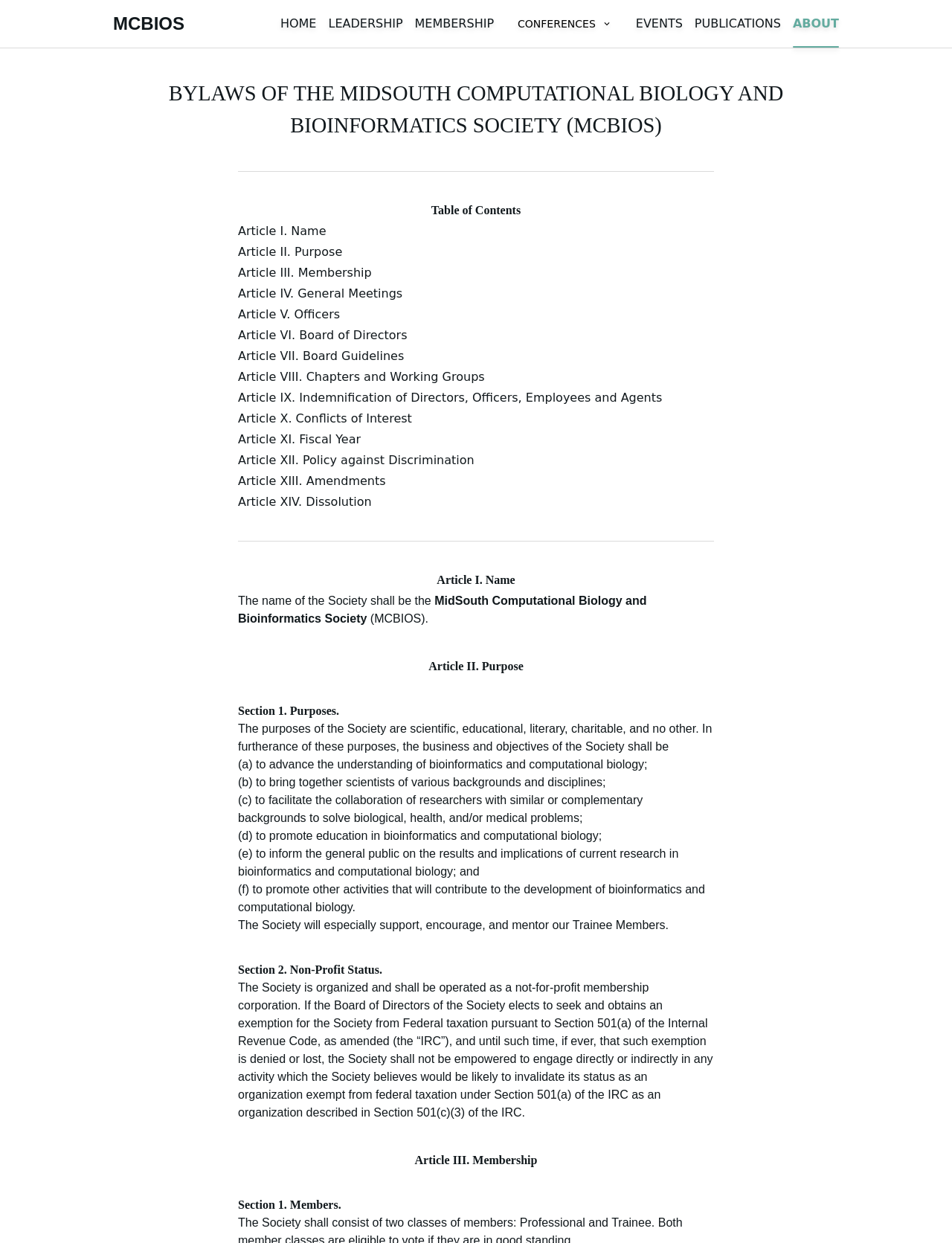Find the bounding box coordinates of the element I should click to carry out the following instruction: "Go to the CONFERENCES page".

[0.531, 0.007, 0.655, 0.031]